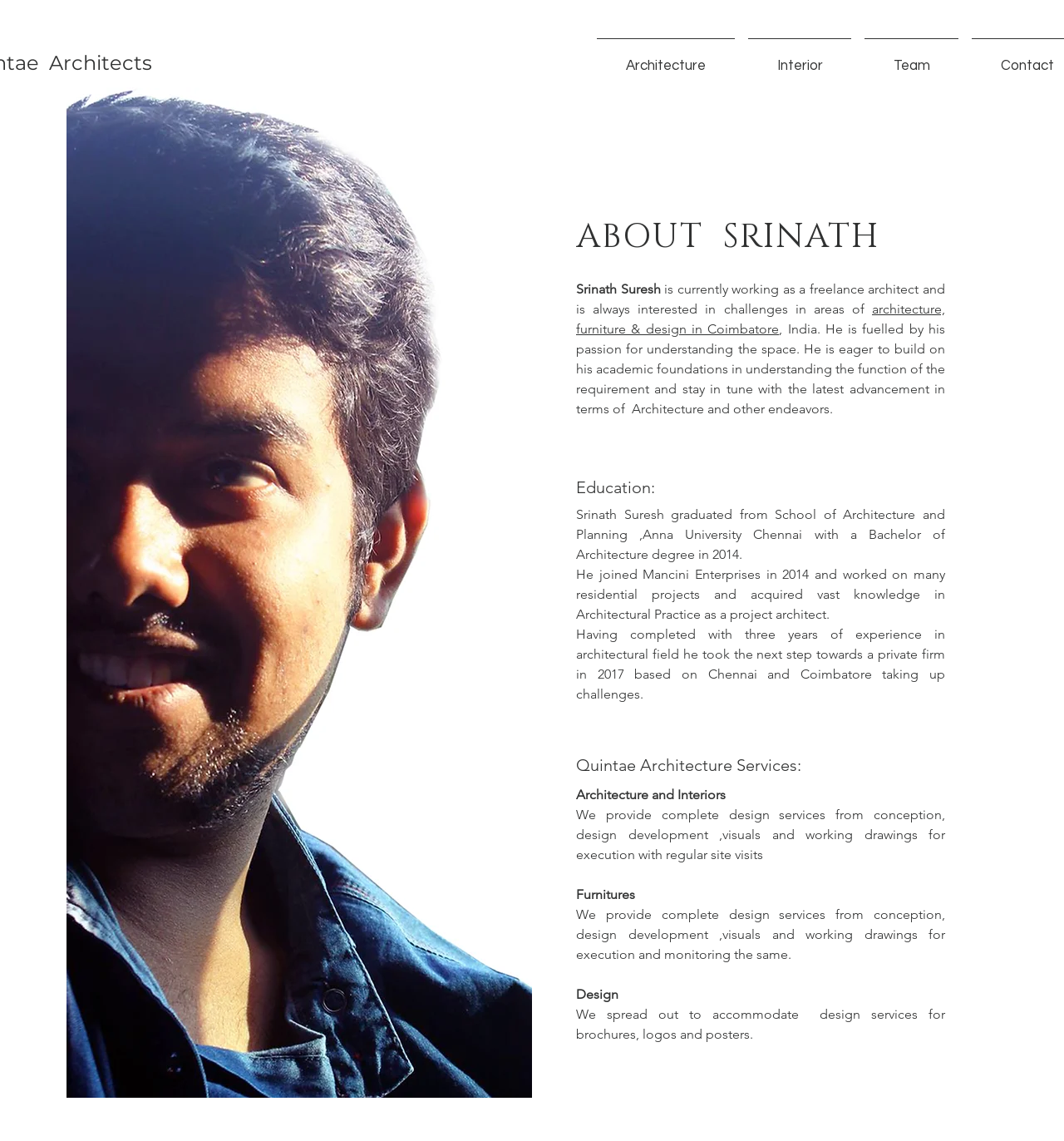Please use the details from the image to answer the following question comprehensively:
Where is Srinath Suresh currently working?

Based on the webpage, Srinath Suresh is currently working as a freelance architect and interior designer in Coimbatore, India.